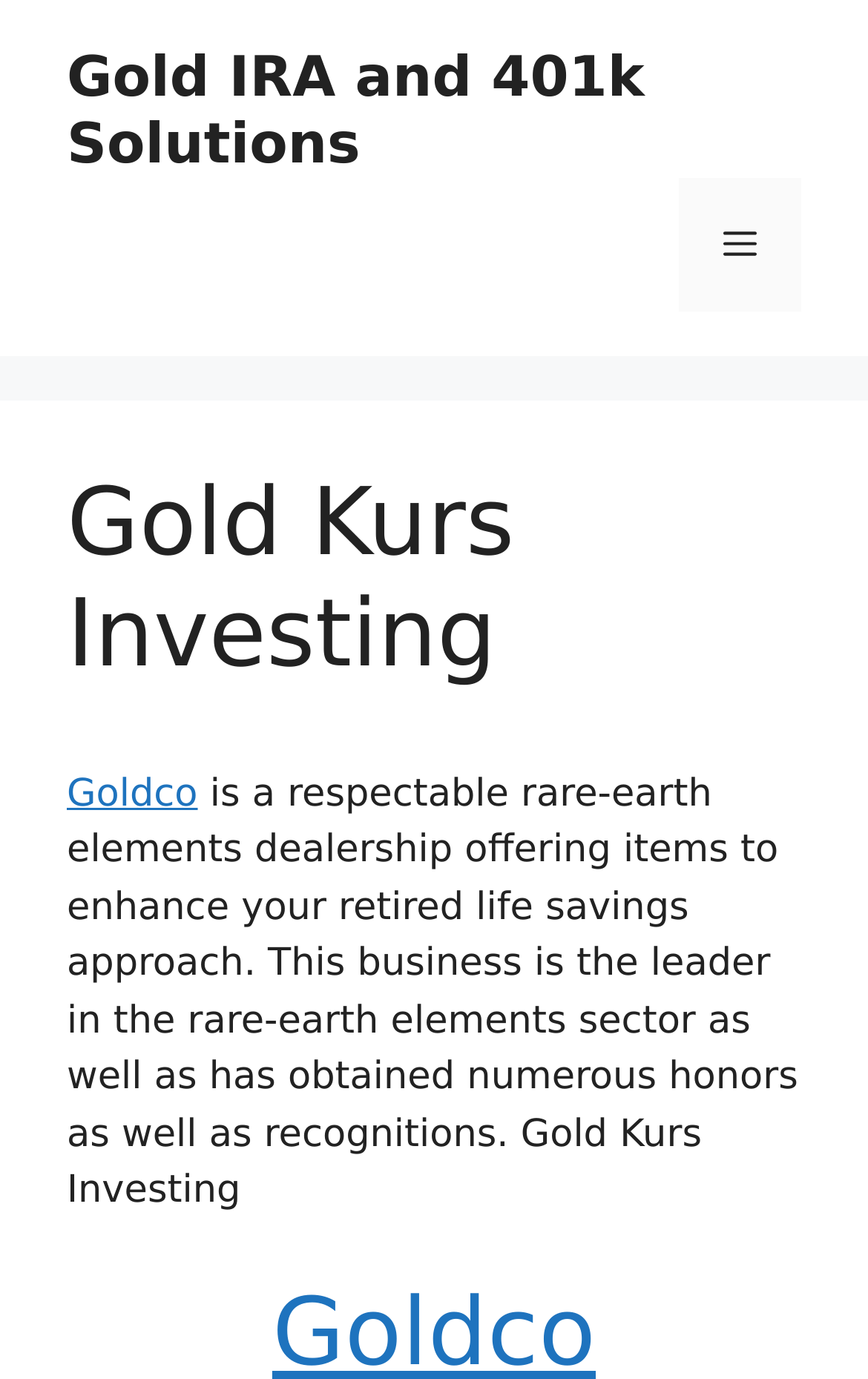Summarize the webpage in an elaborate manner.

The webpage is about Goldco, a reputable rare-earth elements dealership. At the top of the page, there is a banner that spans the entire width, taking up about a quarter of the page's height. Below the banner, there is a navigation menu on the right side, which is currently collapsed and can be expanded by clicking the "Menu" button. 

On the left side, there is a link to "Gold IRA and 401k Solutions" positioned near the top. Above this link, there is a heading that reads "Gold Kurs Investing". 

Further down, there is a link to "Goldco" followed by a paragraph of text that describes the company as a leader in the rare-earth elements sector, offering items to enhance retirement savings and having received numerous honors and recognitions. This text block takes up about a third of the page's height.